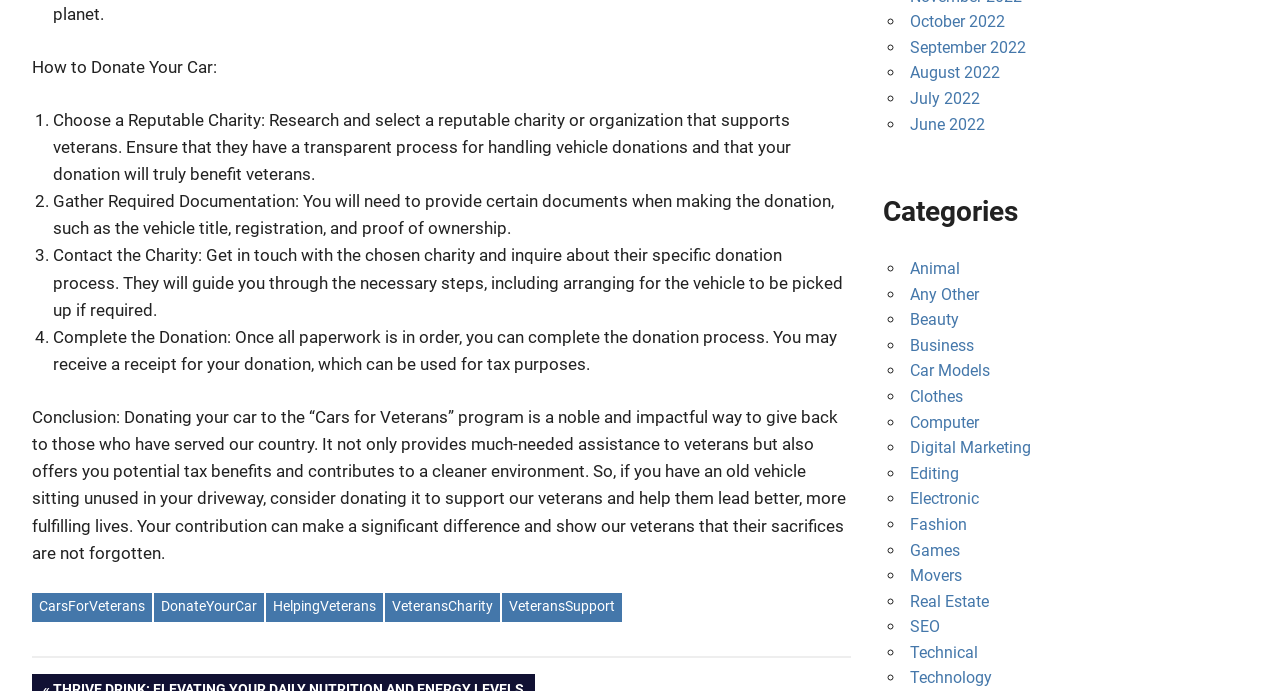How many steps are involved in the car donation process?
Using the image, provide a concise answer in one word or a short phrase.

4